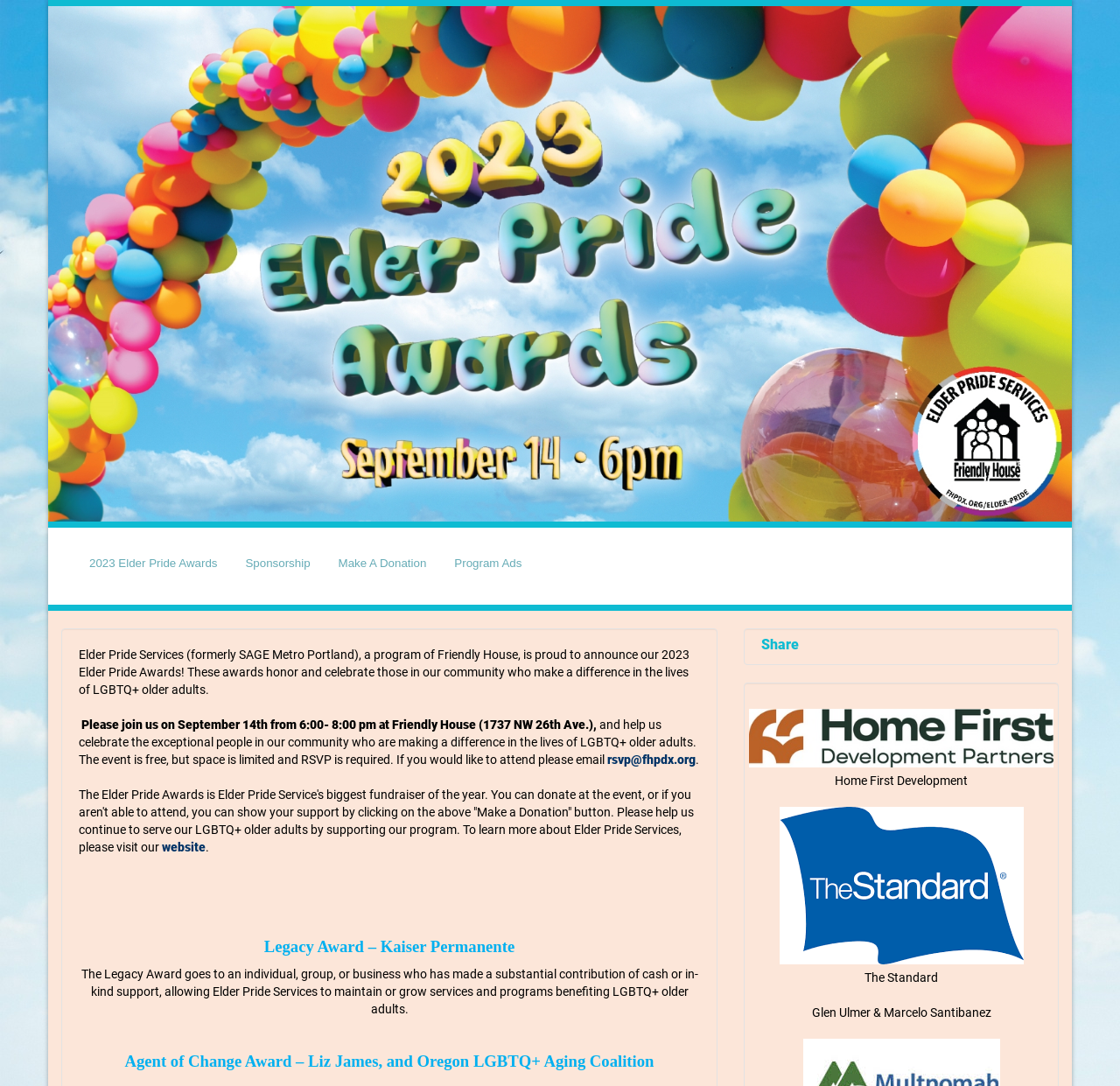How can one RSVP for the event?
Can you provide a detailed and comprehensive answer to the question?

One can RSVP for the event by emailing rsvp@fhpdx.org, as mentioned in the text 'If you would like to attend please email rsvp@fhpdx.org' which is located in the middle of the webpage with a bounding box coordinate of [0.542, 0.693, 0.621, 0.706].